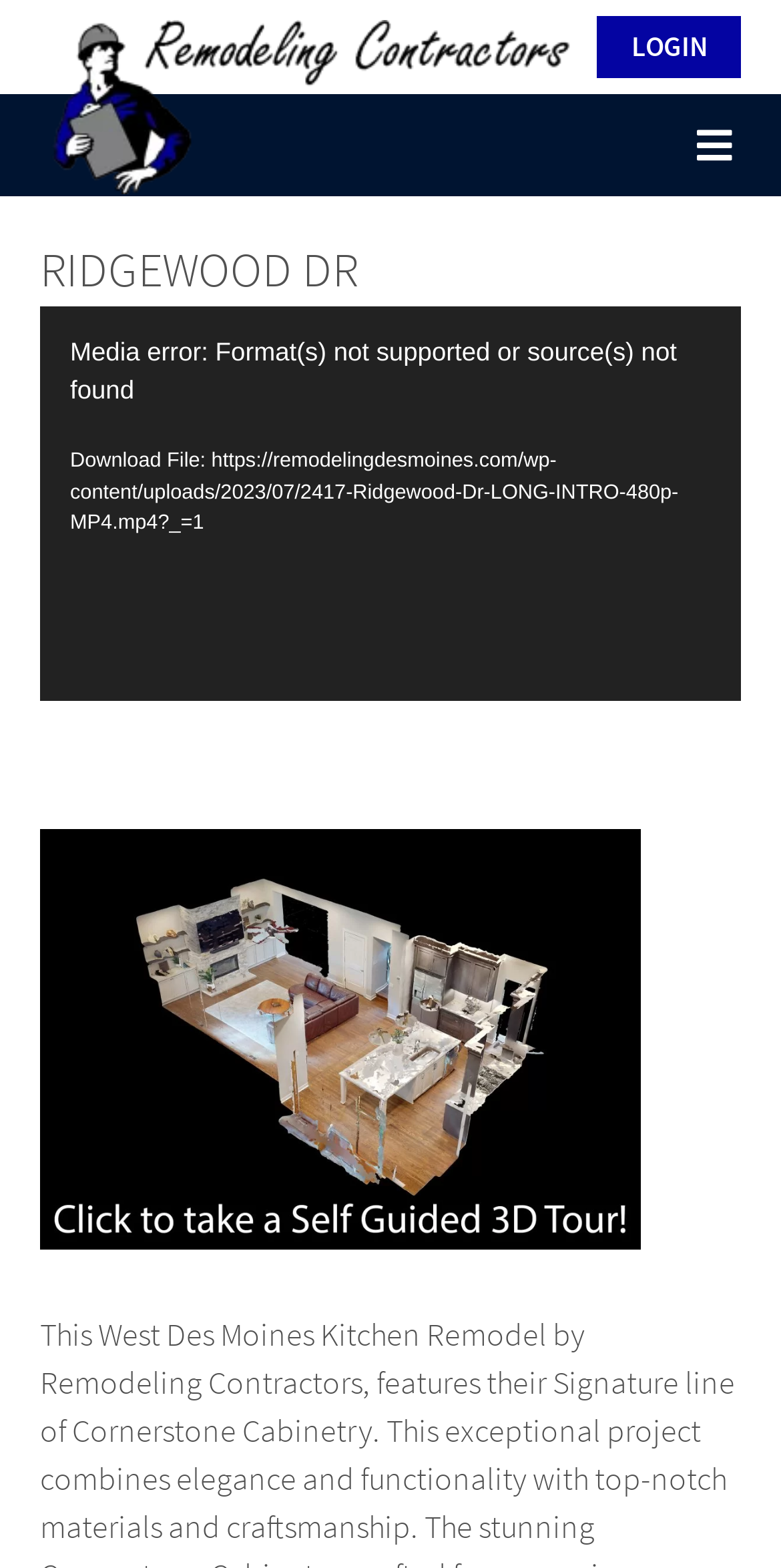Use the details in the image to answer the question thoroughly: 
How many links are present in the top navigation bar?

The top navigation bar contains two links, one labeled as 'LOGIN' and the other as 'Remodeling Contractors'.